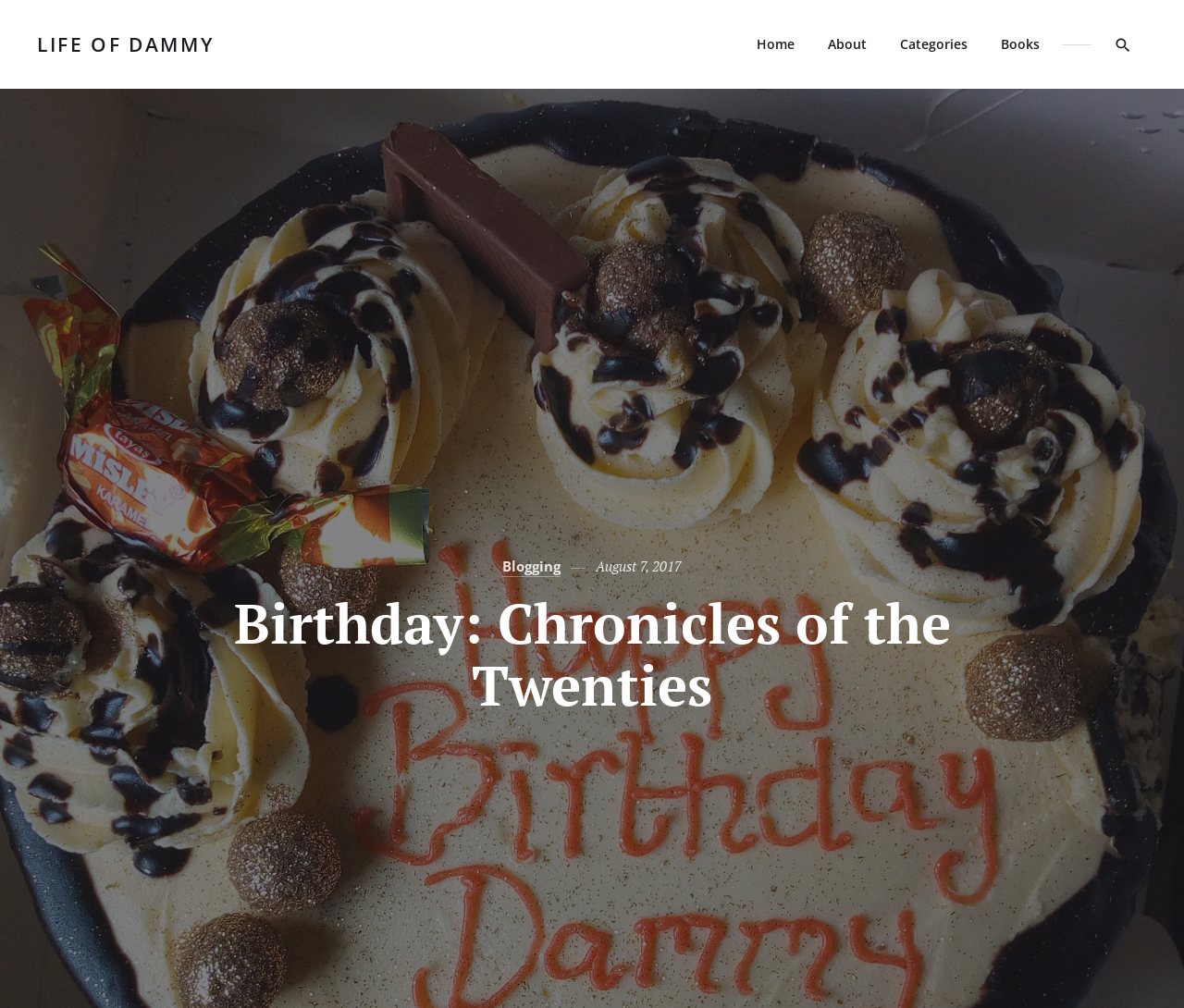Kindly determine the bounding box coordinates for the area that needs to be clicked to execute this instruction: "read about life of dammy".

[0.031, 0.0, 0.181, 0.088]